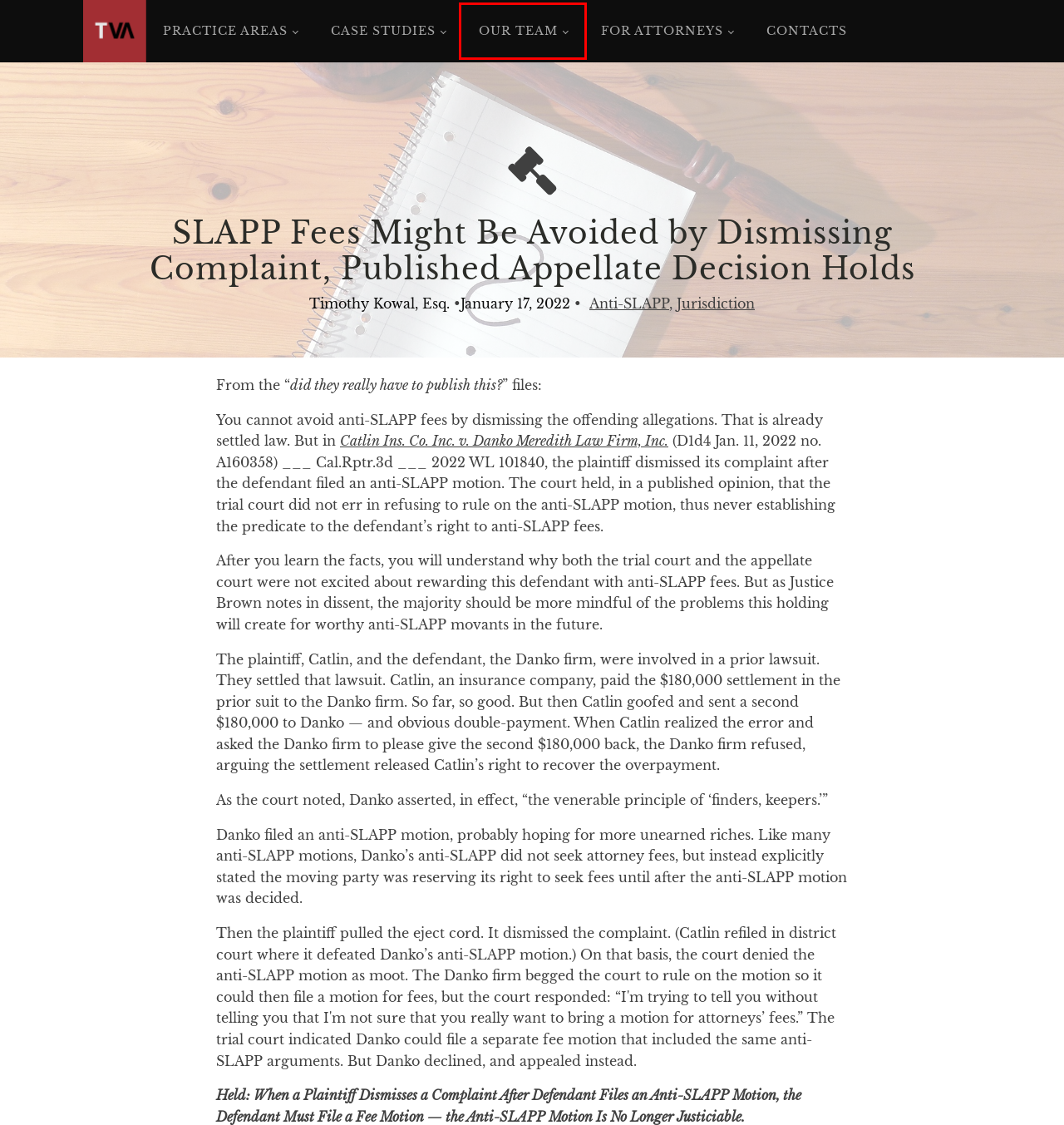Given a screenshot of a webpage with a red bounding box around a UI element, please identify the most appropriate webpage description that matches the new webpage after you click on the element. Here are the candidates:
A. Our Attorneys - TVA Law
B. Practice Areas - TVA Law
C. Jurisdiction - TVA Law
D. Anti-SLAPP - TVA Law
E. Resources for Trial Attorneys - TVA Law
F. Thomas Vogele & Associates, APC - TVA Law
G. Case Studies - TVA Law
H. California Appellate Newsletter - TVA Law

A